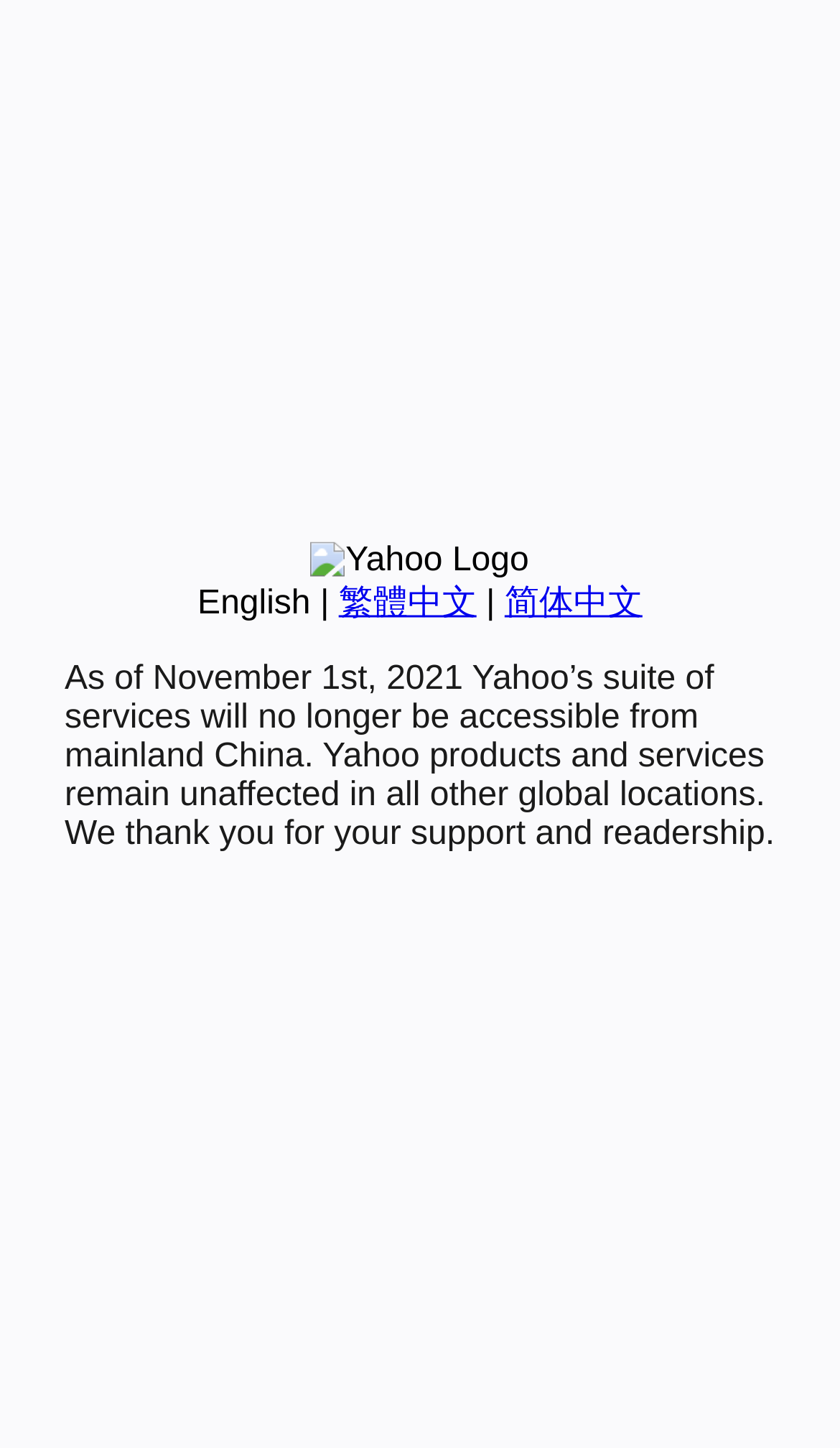Identify the bounding box coordinates for the UI element that matches this description: "parent_node: Website name="url"".

None